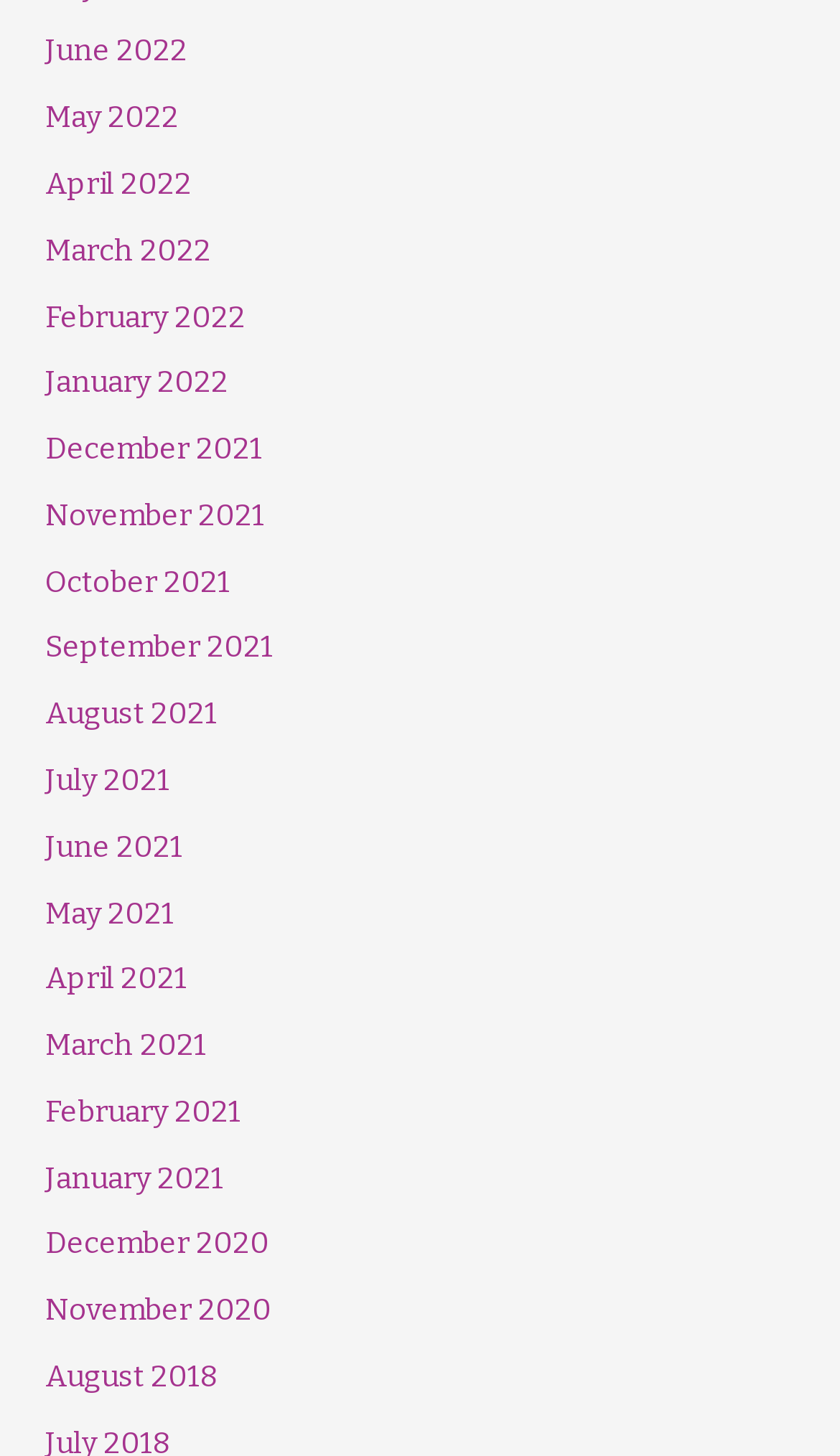How many months are listed?
Ensure your answer is thorough and detailed.

I counted the number of link elements with month and year text, starting from June 2022 to August 2018, and found 19 links.